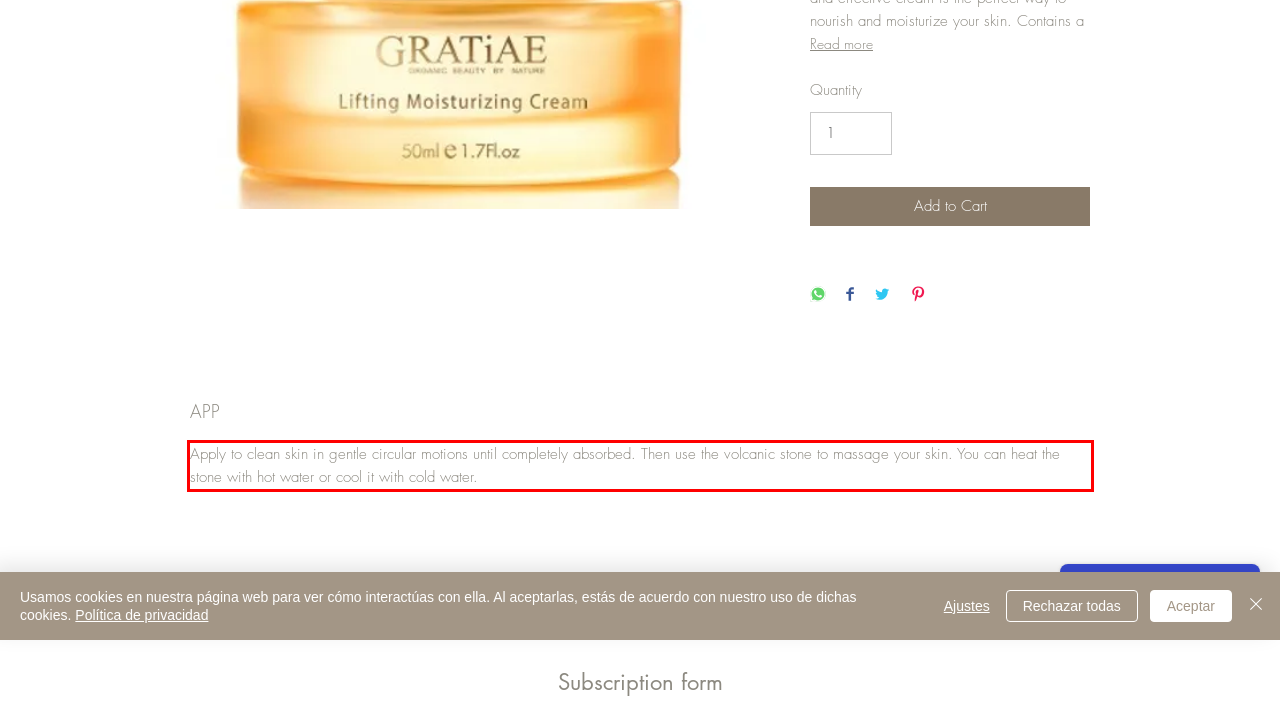Analyze the screenshot of the webpage and extract the text from the UI element that is inside the red bounding box.

Apply to clean skin in gentle circular motions until completely absorbed. Then use the volcanic stone to massage your skin. You can heat the stone with hot water or cool it with cold water.